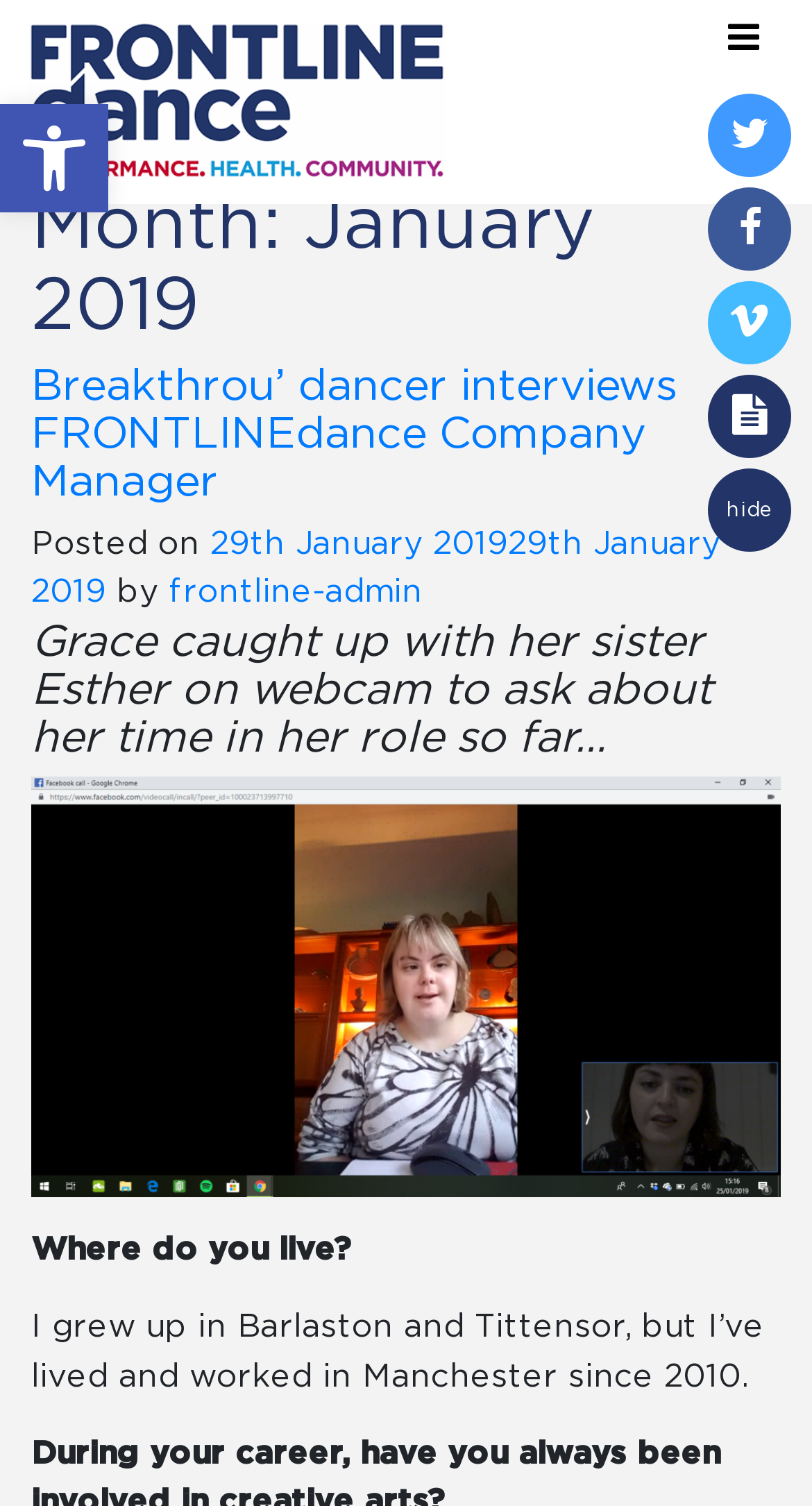What is the date of the post?
Respond to the question with a well-detailed and thorough answer.

I found a link element with the text '29th January 2019' which is likely to be the date of the post. This element is located under the 'Posted on' text, which further supports this conclusion.